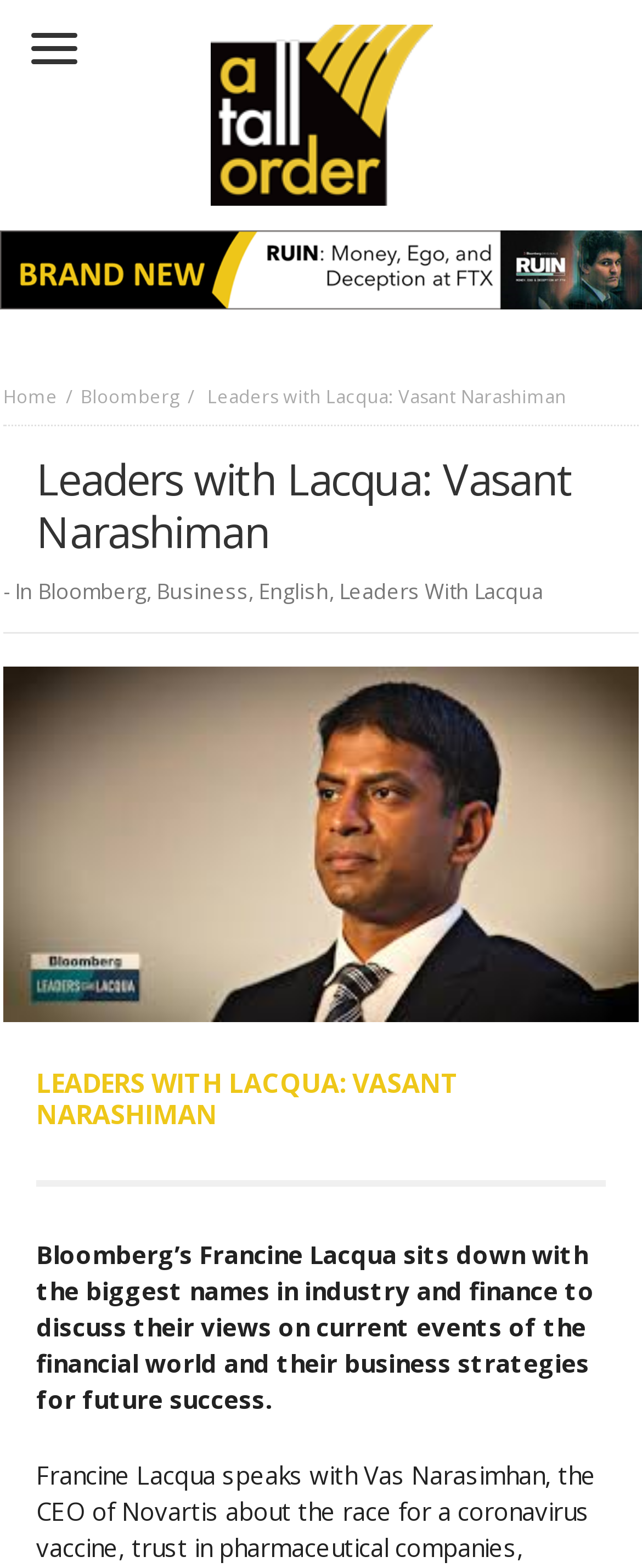Based on the element description: "Wix.com", identify the UI element and provide its bounding box coordinates. Use four float numbers between 0 and 1, [left, top, right, bottom].

None